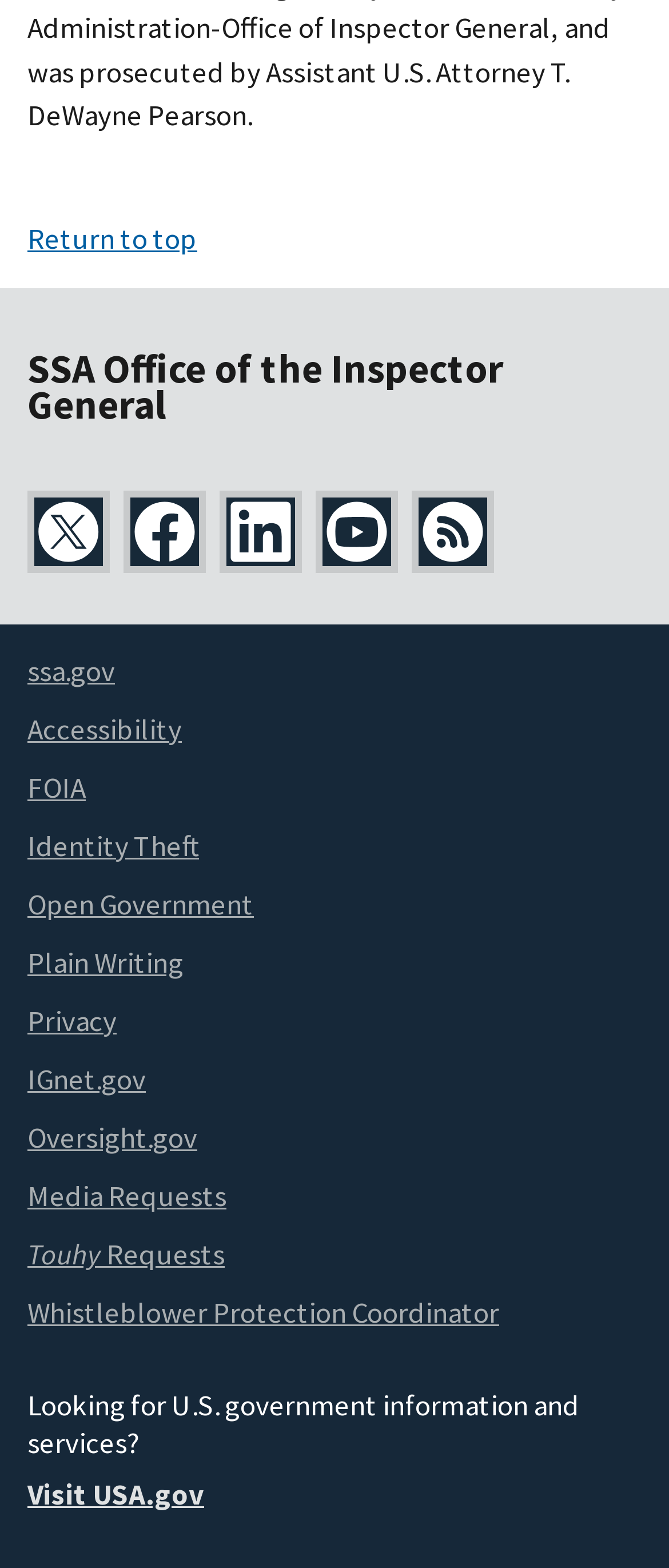Provide the bounding box coordinates of the HTML element described as: "ssa.gov". The bounding box coordinates should be four float numbers between 0 and 1, i.e., [left, top, right, bottom].

[0.041, 0.416, 0.172, 0.44]